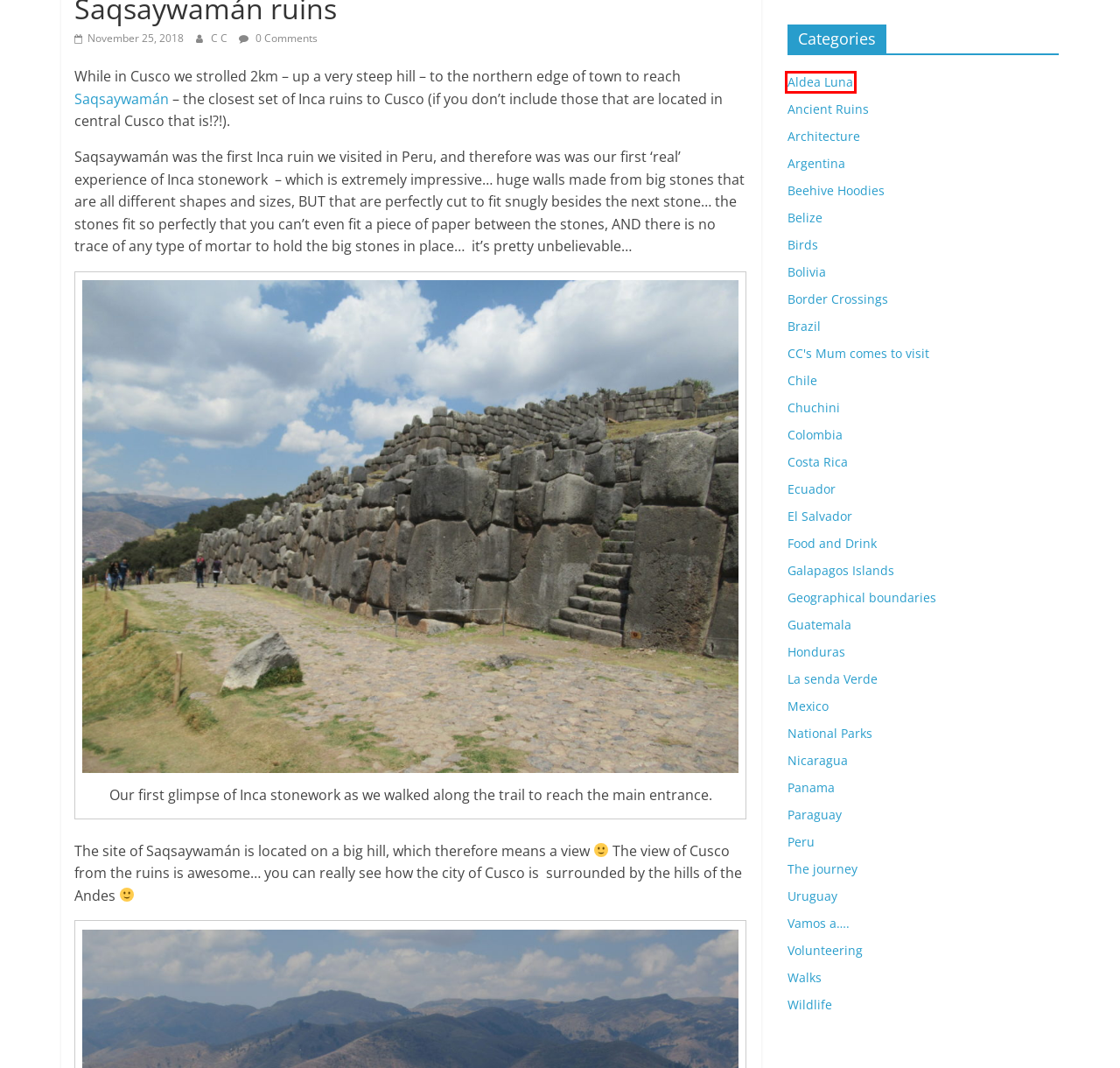Review the webpage screenshot and focus on the UI element within the red bounding box. Select the best-matching webpage description for the new webpage that follows after clicking the highlighted element. Here are the candidates:
A. Food and Drink Archives - Chile to Mexico
B. National Parks Archives - Chile to Mexico
C. CC's Mum comes to visit Archives - Chile to Mexico
D. La senda Verde Archives - Chile to Mexico
E. Aldea Luna Archives - Chile to Mexico
F. Birds Archives - Chile to Mexico
G. Volunteering Archives - Chile to Mexico
H. Walks Archives - Chile to Mexico

E